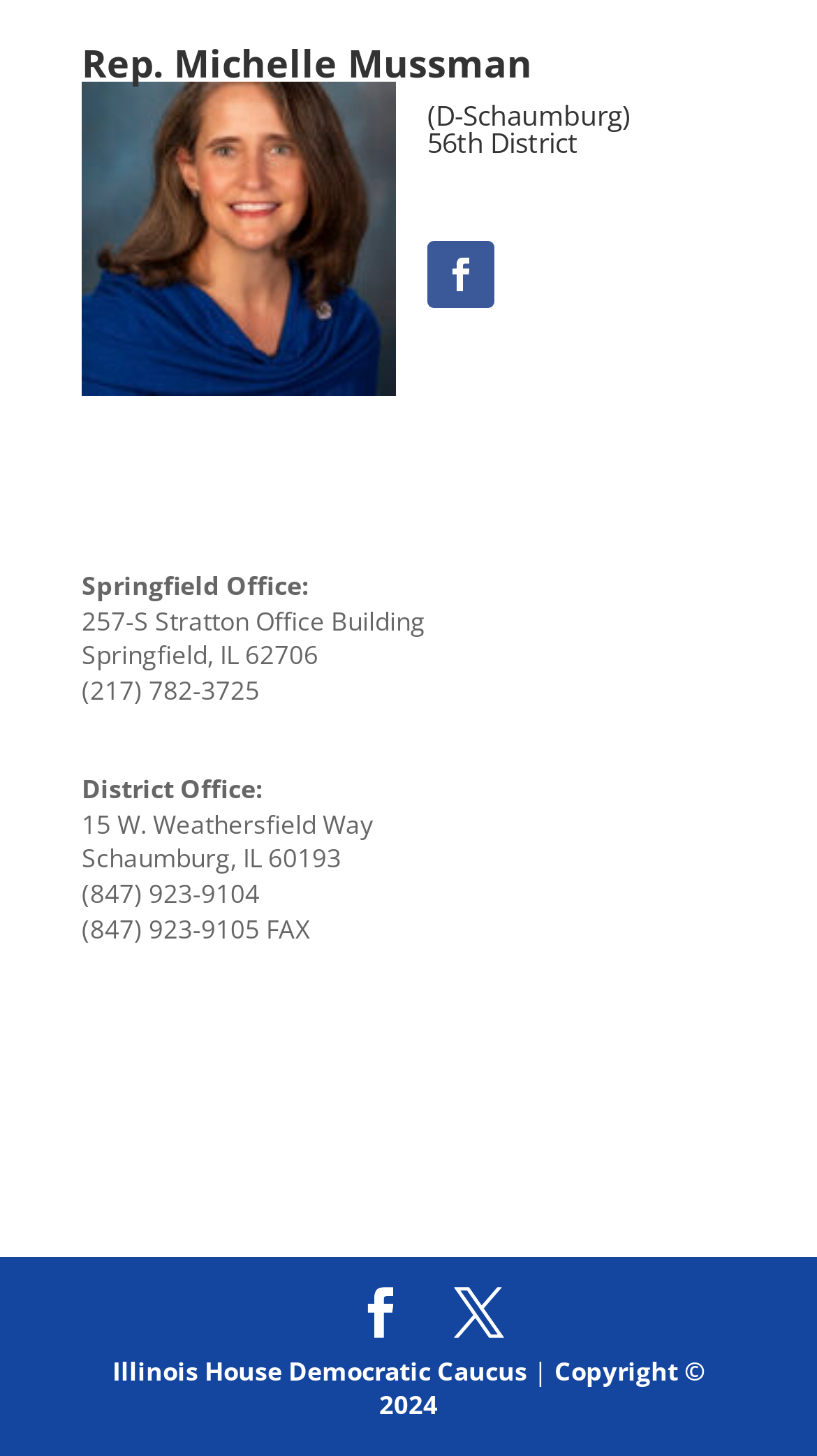How many social media links are present on the page?
Could you answer the question in a detailed manner, providing as much information as possible?

There are two social media links present on the page, which can be identified by the link elements with the OCR text '' and ''.